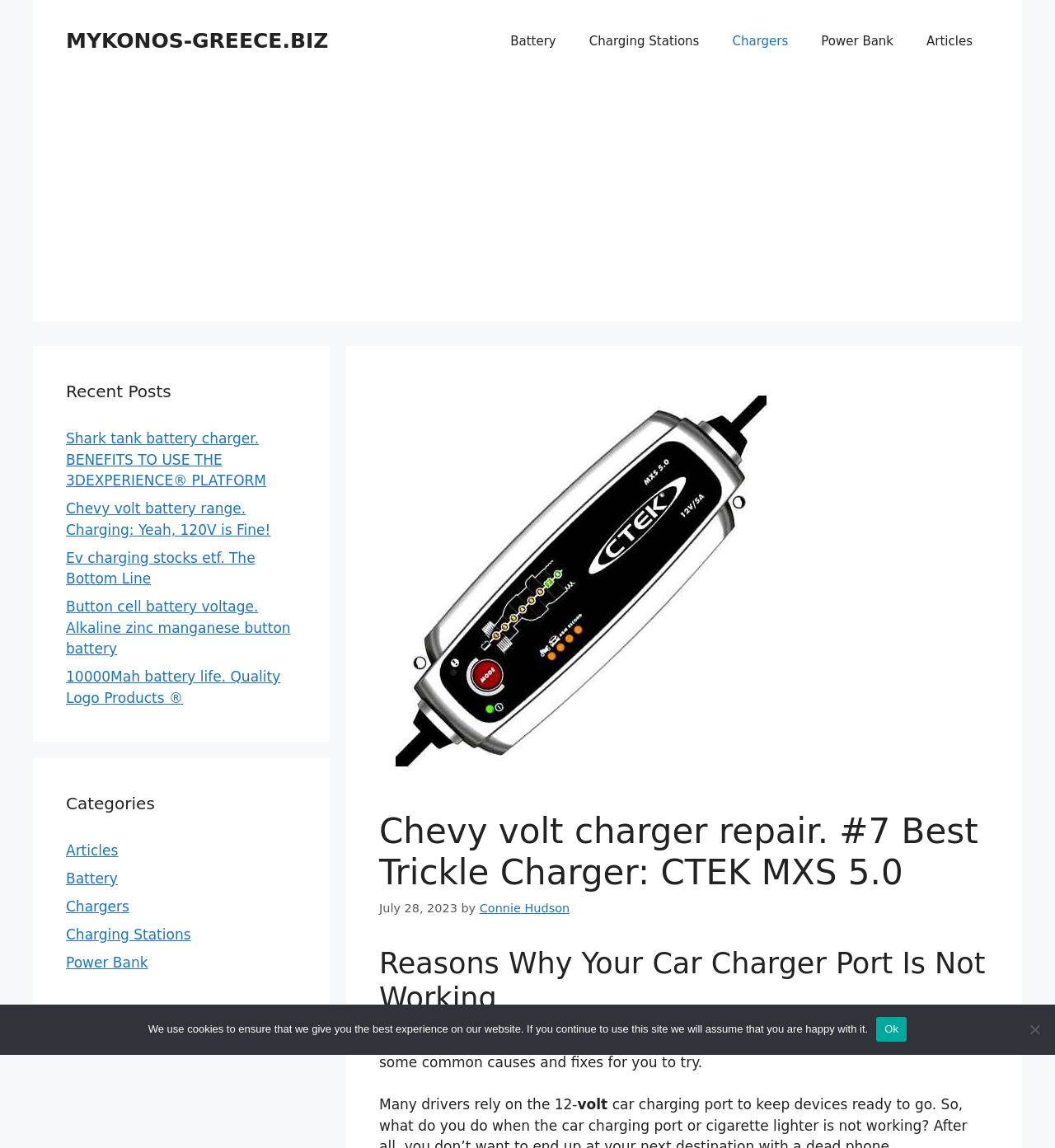Give a concise answer of one word or phrase to the question: 
What is the purpose of the 12-volt car charger port?

To charge devices